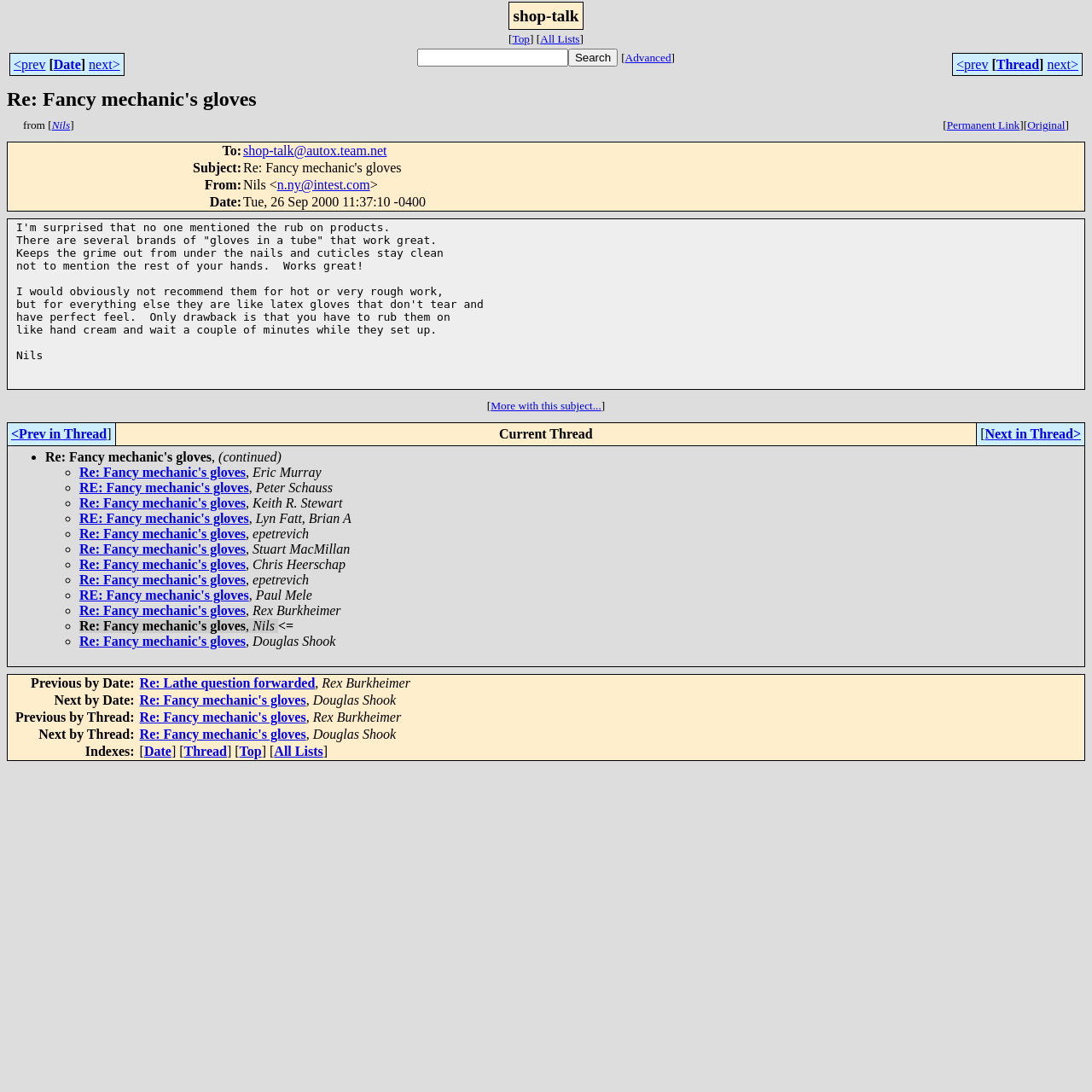Provide a thorough description of this webpage.

This webpage appears to be a forum or discussion thread about "Fancy mechanic's gloves". At the top, there is a heading with the title "Re: Fancy mechanic's gloves" and a navigation menu with links to "Top" and "All Lists". Below this, there is a search bar with a textbox and a "Search" button, as well as links to "Advanced" search options.

The main content of the page is a table with several rows, each containing information about a post or message in the discussion thread. The first column of the table contains the sender's name and email address, while the second column contains the subject line and a brief summary of the message. There are also links to "Permanent Link" and "Original" versions of each message.

The first post in the thread is from "Nils" and discusses the use of "gloves in a tube" as an alternative to traditional mechanic's gloves. The post is followed by a series of replies from other users, including "Eric Murray", "Peter Schauss", and others. Each reply is indented below the original post and includes a link to the original message.

At the bottom of the page, there is a table with links to navigate through the discussion thread, including "Prev in Thread" and "Next in Thread" links. There is also a list of related threads or posts, with links to each one.